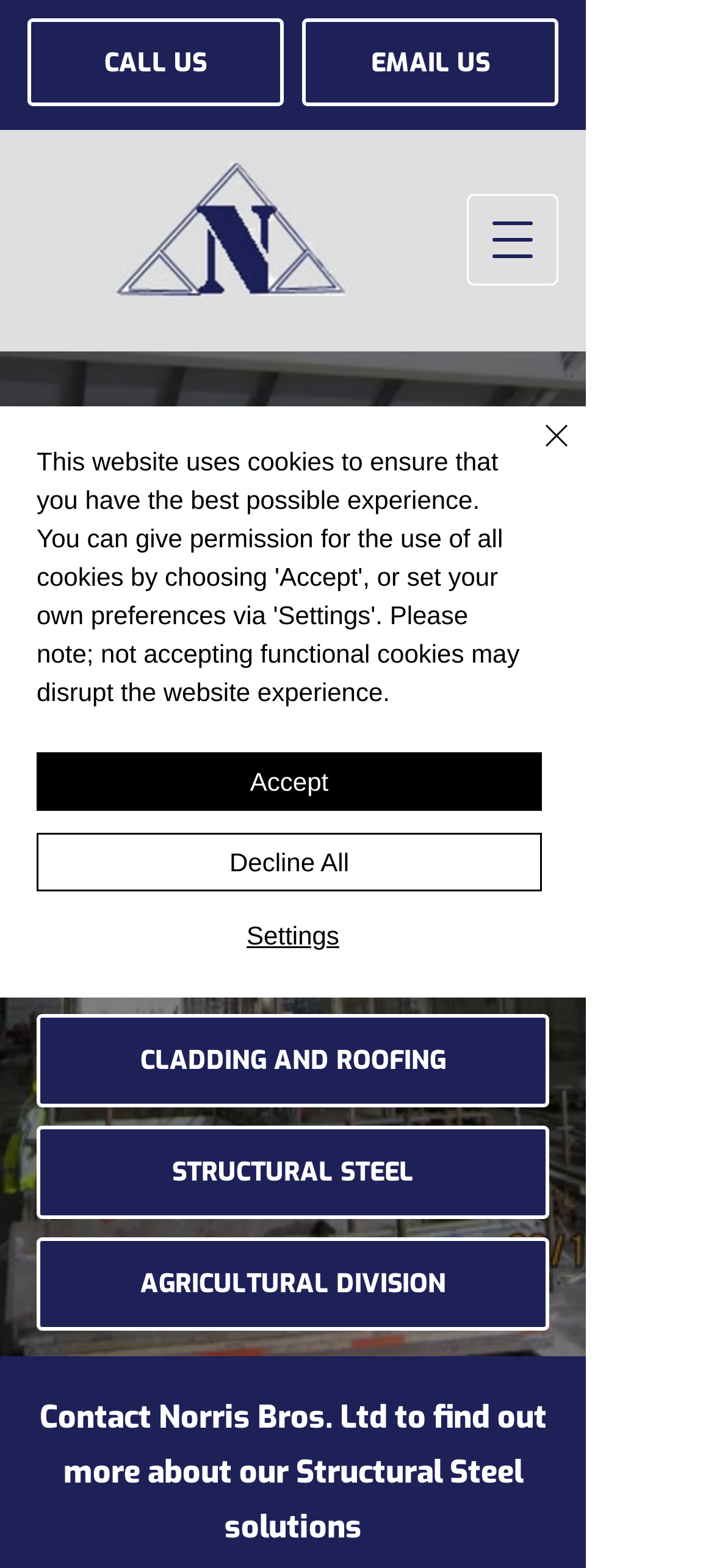Using the format (top-left x, top-left y, bottom-right x, bottom-right y), provide the bounding box coordinates for the described UI element. All values should be floating point numbers between 0 and 1: Settings

[0.056, 0.585, 0.764, 0.608]